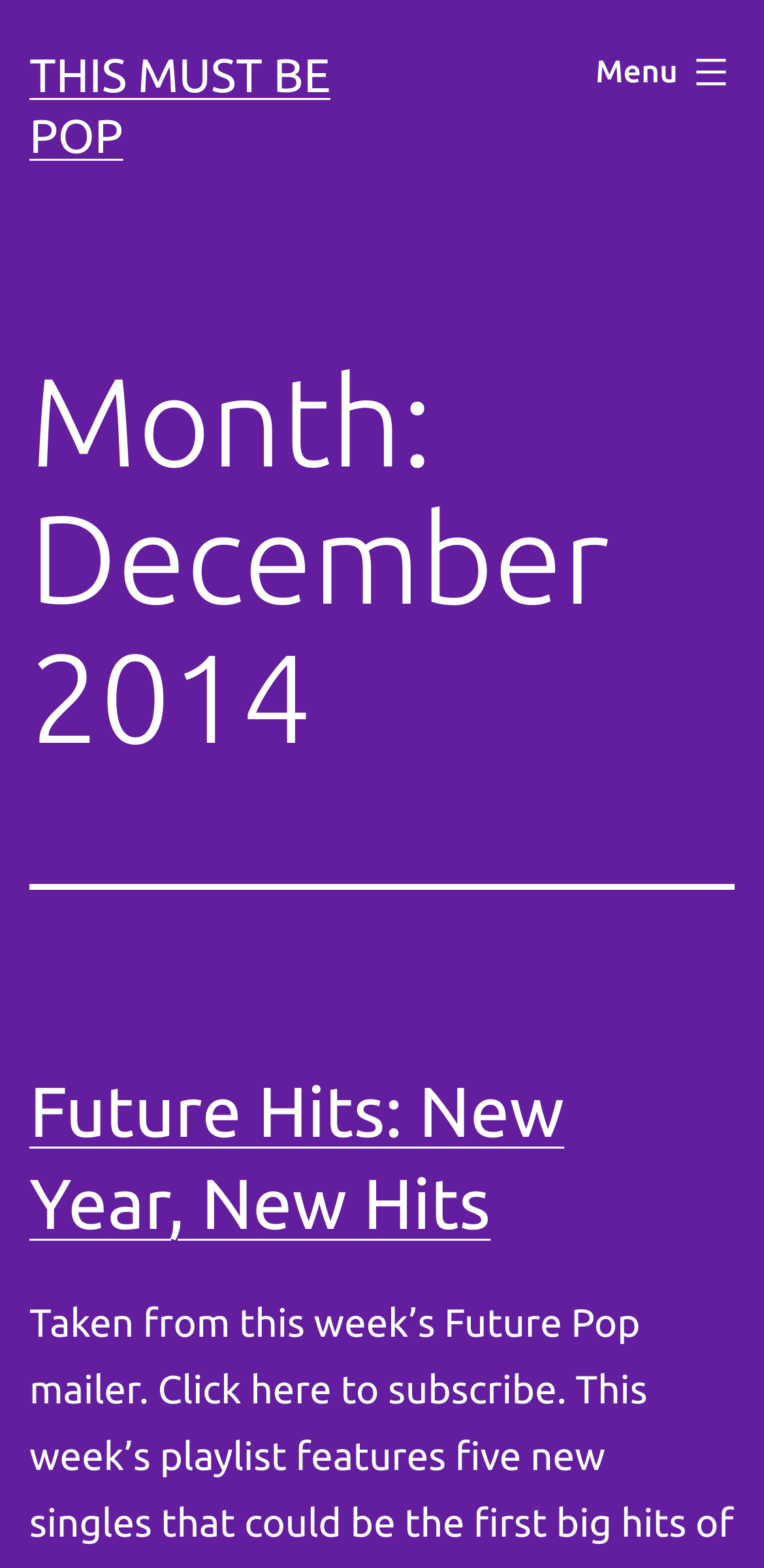Offer a detailed explanation of the webpage layout and contents.

The webpage is titled "December 2014 – Page 3 – This Must Be Pop". At the top left, there is a link labeled "THIS MUST BE POP". To the right of this link, a button labeled "Menu" is located, which is not expanded and controls a primary menu list. 

Below the top section, a header section spans the width of the page, containing a heading that reads "Month: December 2014". 

Further down, another header section is situated, which occupies the full width of the page. This section contains a heading titled "Future Hits: New Year, New Hits", accompanied by a link with the same label, positioned to the right of the heading.